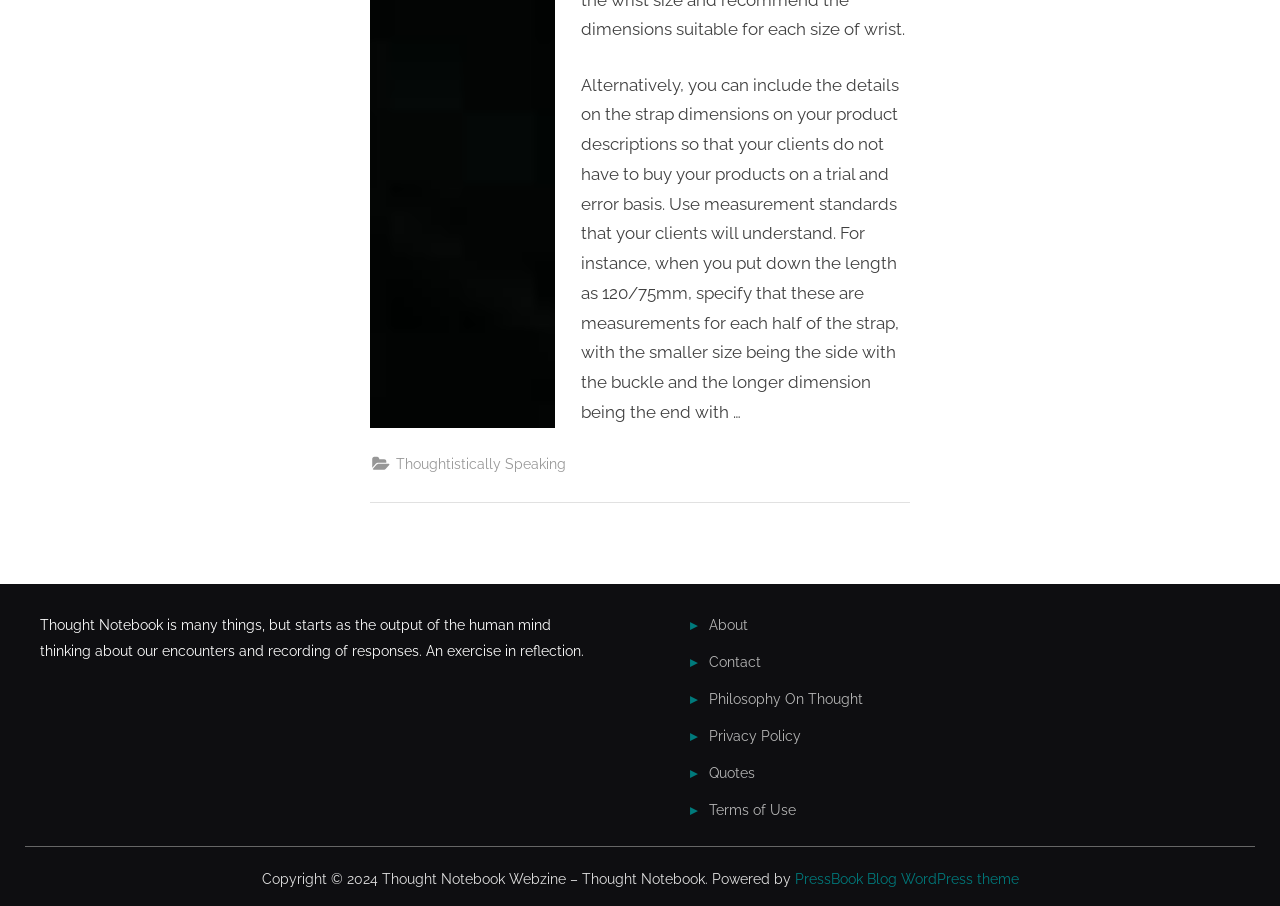Provide a short answer to the following question with just one word or phrase: What is the name of the website?

Thought Notebook